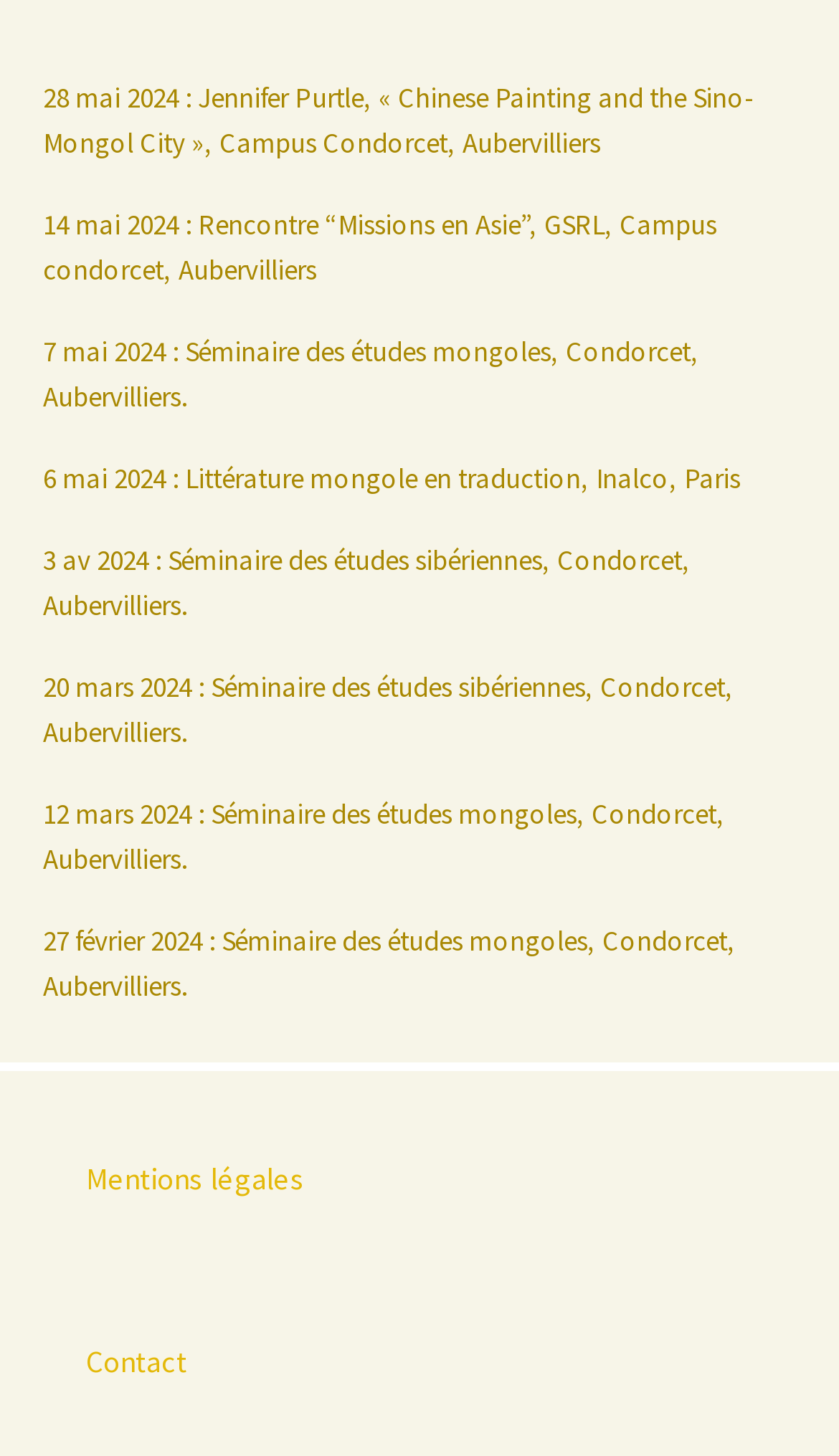Provide a brief response in the form of a single word or phrase:
How many links are there in the navigation element?

11